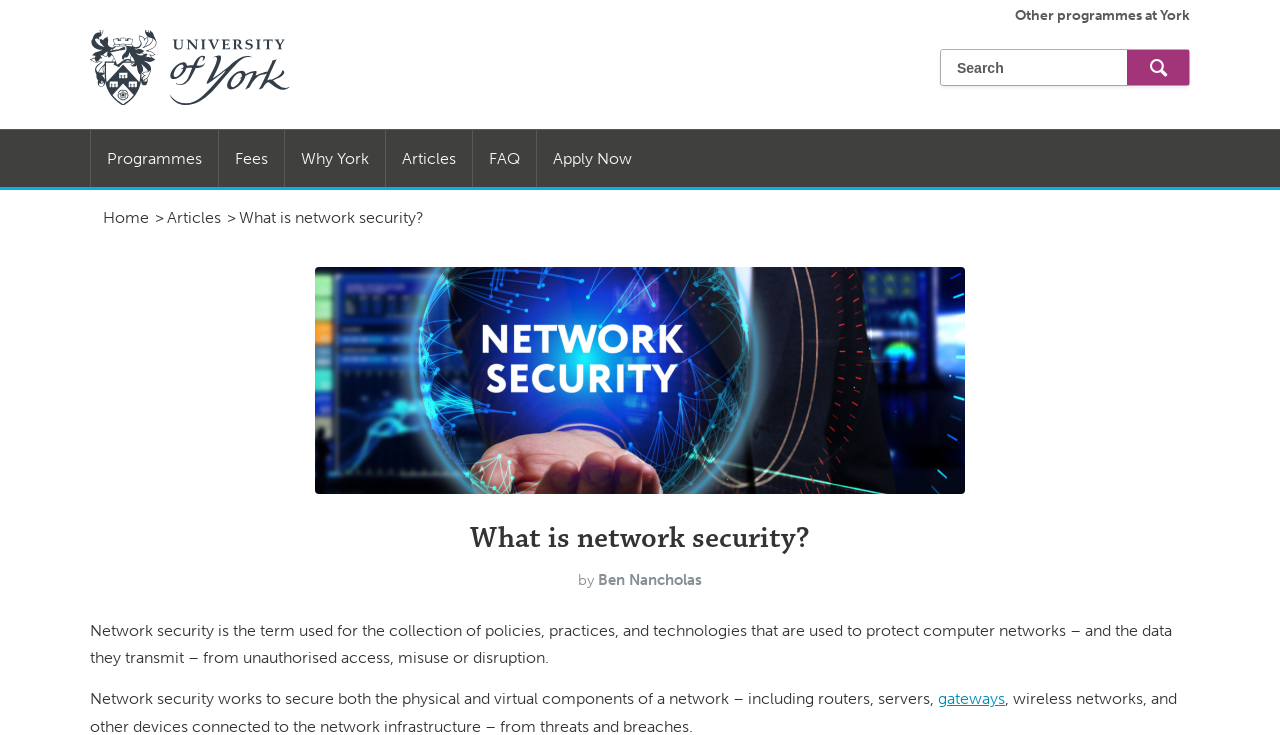Provide a short answer using a single word or phrase for the following question: 
What is the image below the main heading depicting?

Business, Technology, Internet and network concept